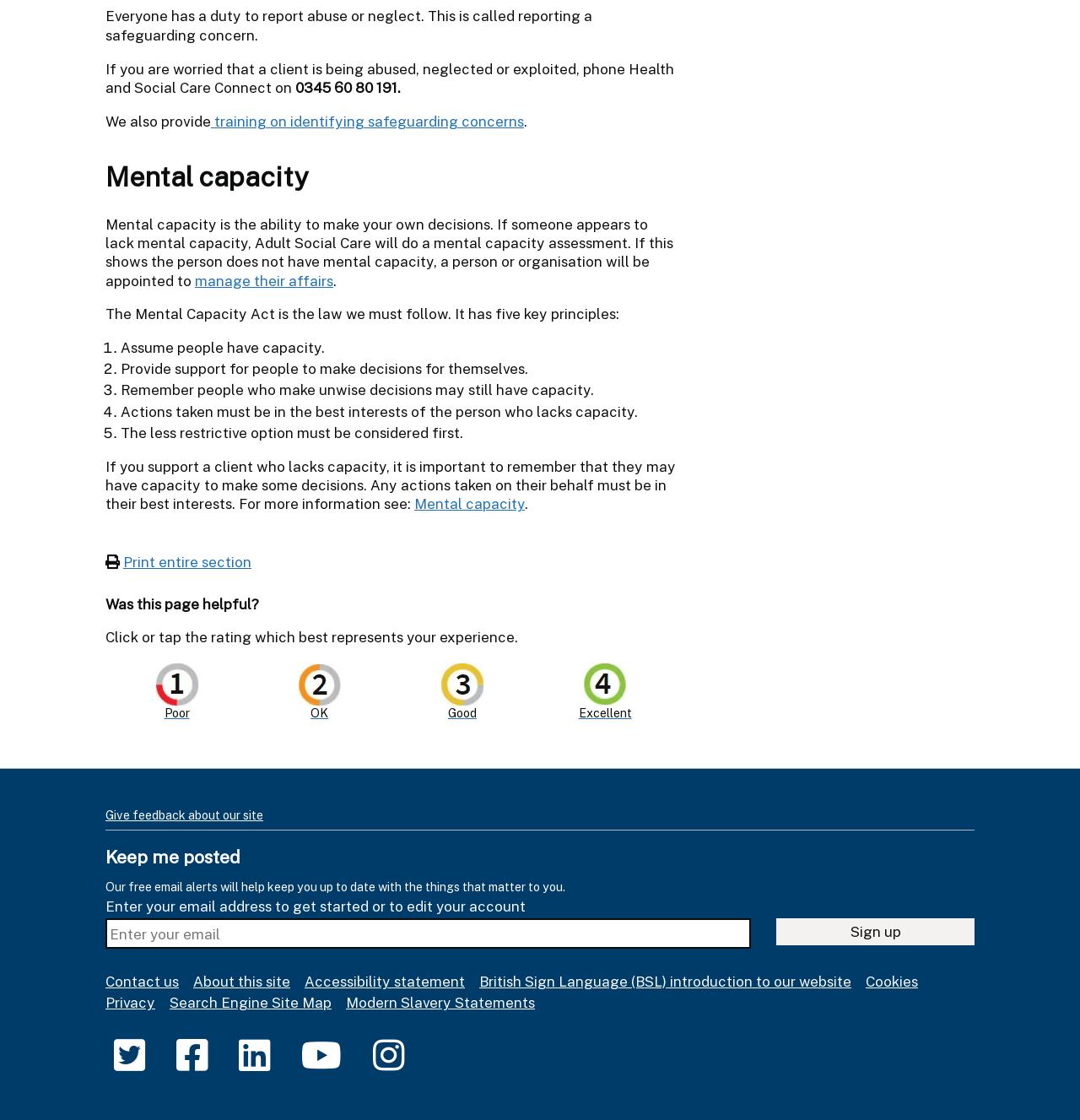Identify the bounding box of the UI element described as follows: "Search Engine Site Map". Provide the coordinates as four float numbers in the range of 0 to 1 [left, top, right, bottom].

[0.157, 0.887, 0.307, 0.903]